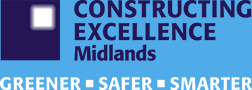What is written in large, bold purple letters?
Answer the question with a detailed and thorough explanation.

According to the caption, the logo prominently reads 'CONSTRUCTING EXCELLENCE' in large, bold purple letters, which suggests that this is the text written in large, bold purple letters.